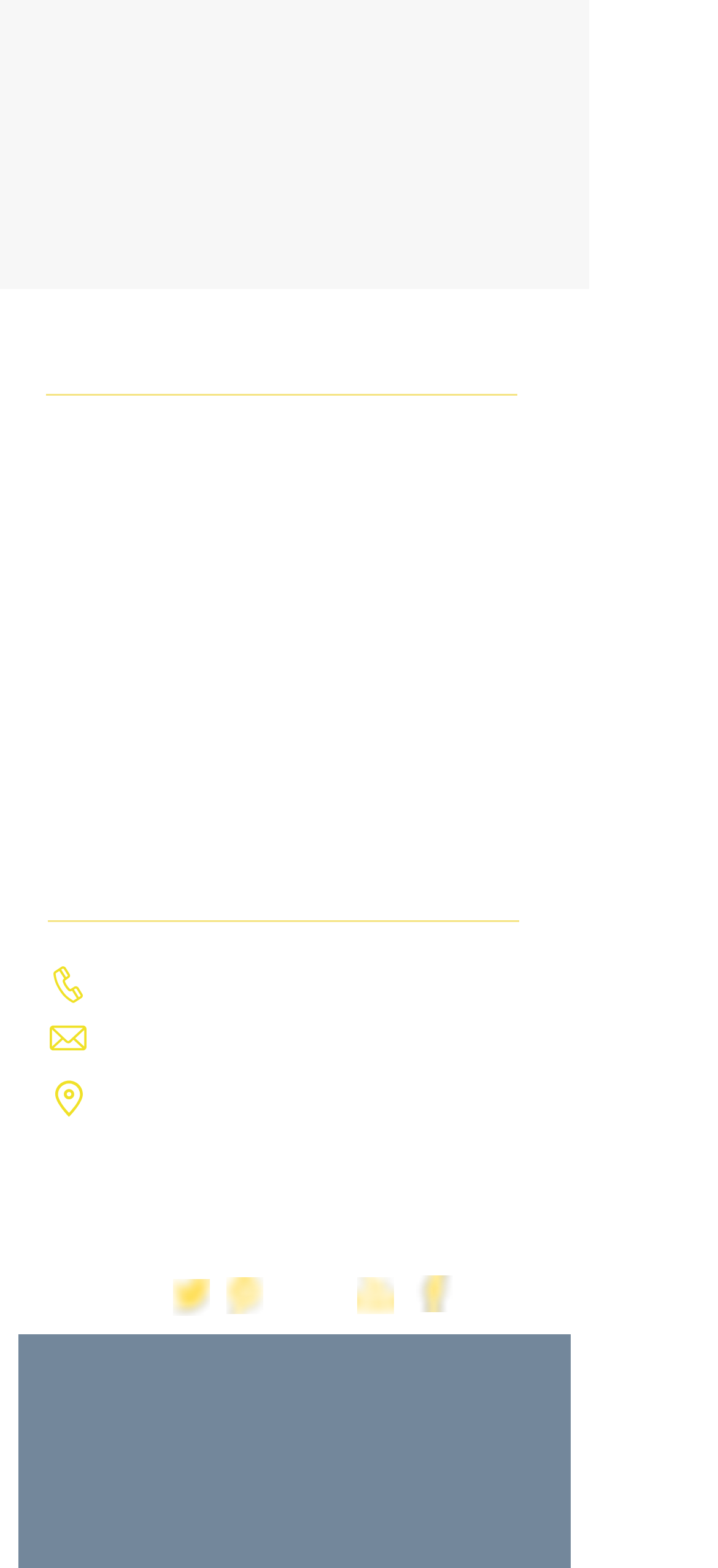Determine the bounding box for the HTML element described here: "> Covid-19 Statement". The coordinates should be given as [left, top, right, bottom] with each number being a float between 0 and 1.

[0.077, 0.321, 0.485, 0.343]